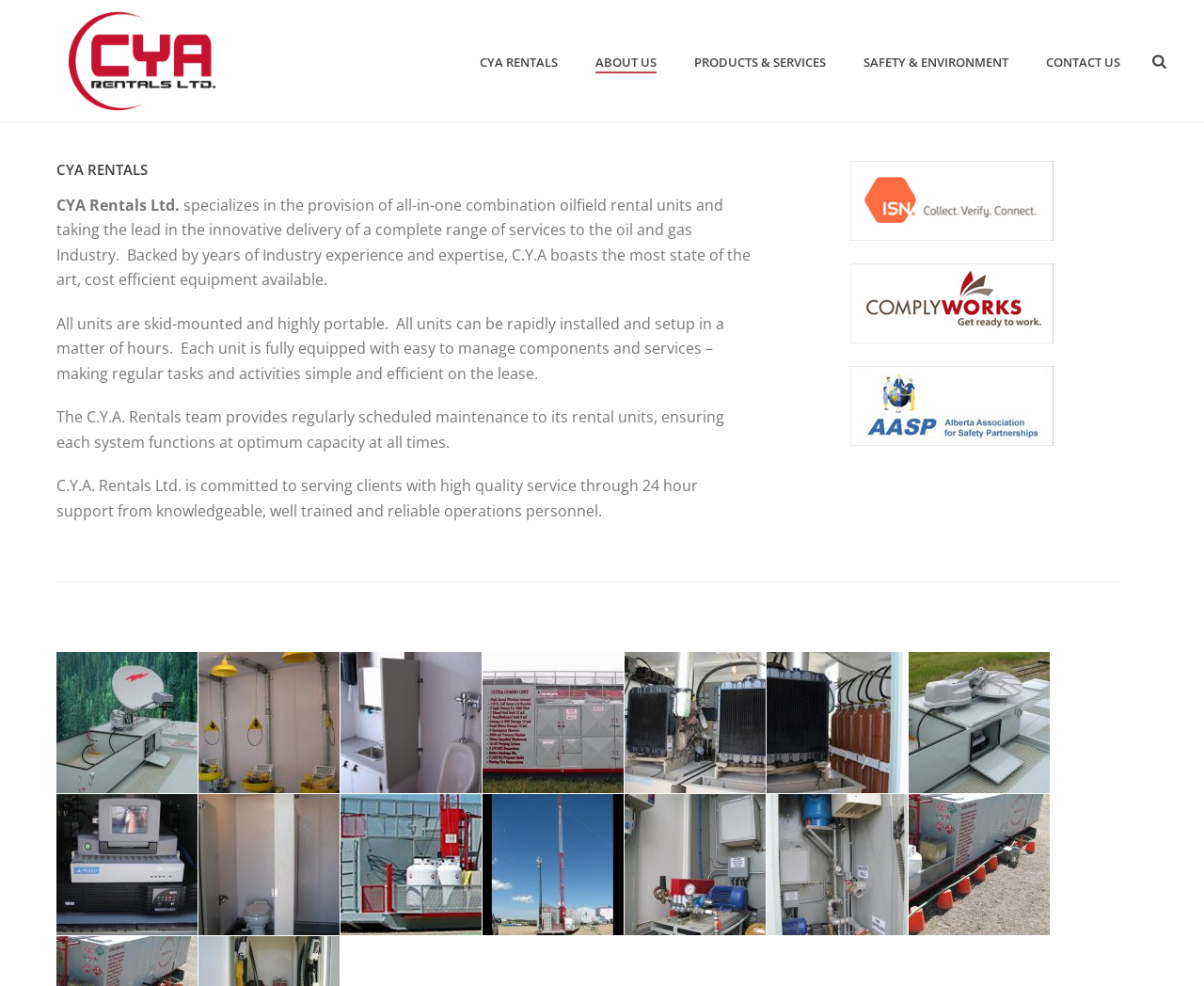Answer the question using only a single word or phrase: 
How many images are on the webpage?

6